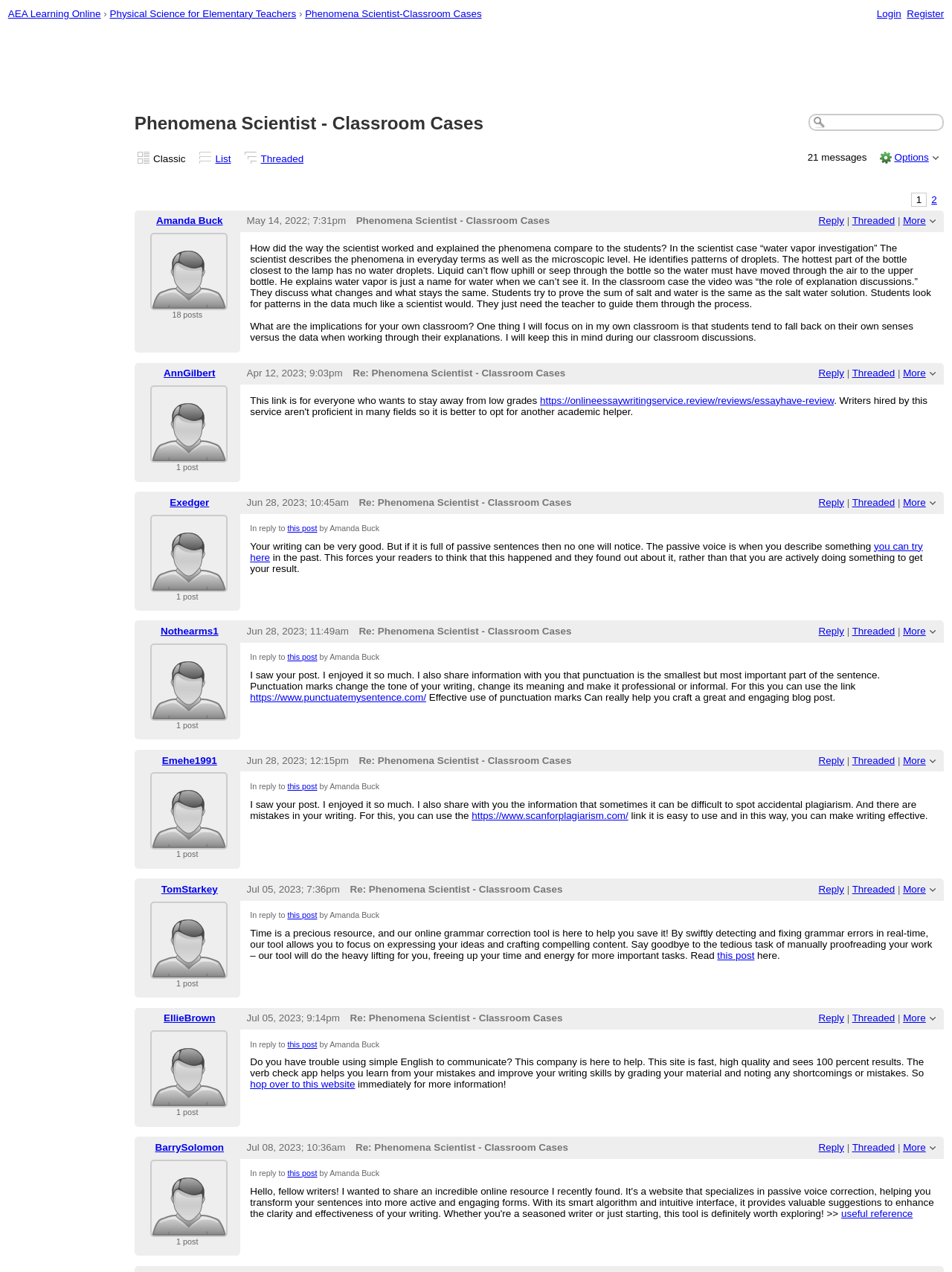What is the topic of the discussion?
Kindly offer a comprehensive and detailed response to the question.

The topic of the discussion is 'Phenomena Scientist - Classroom Cases' which can be inferred from the heading of the webpage.